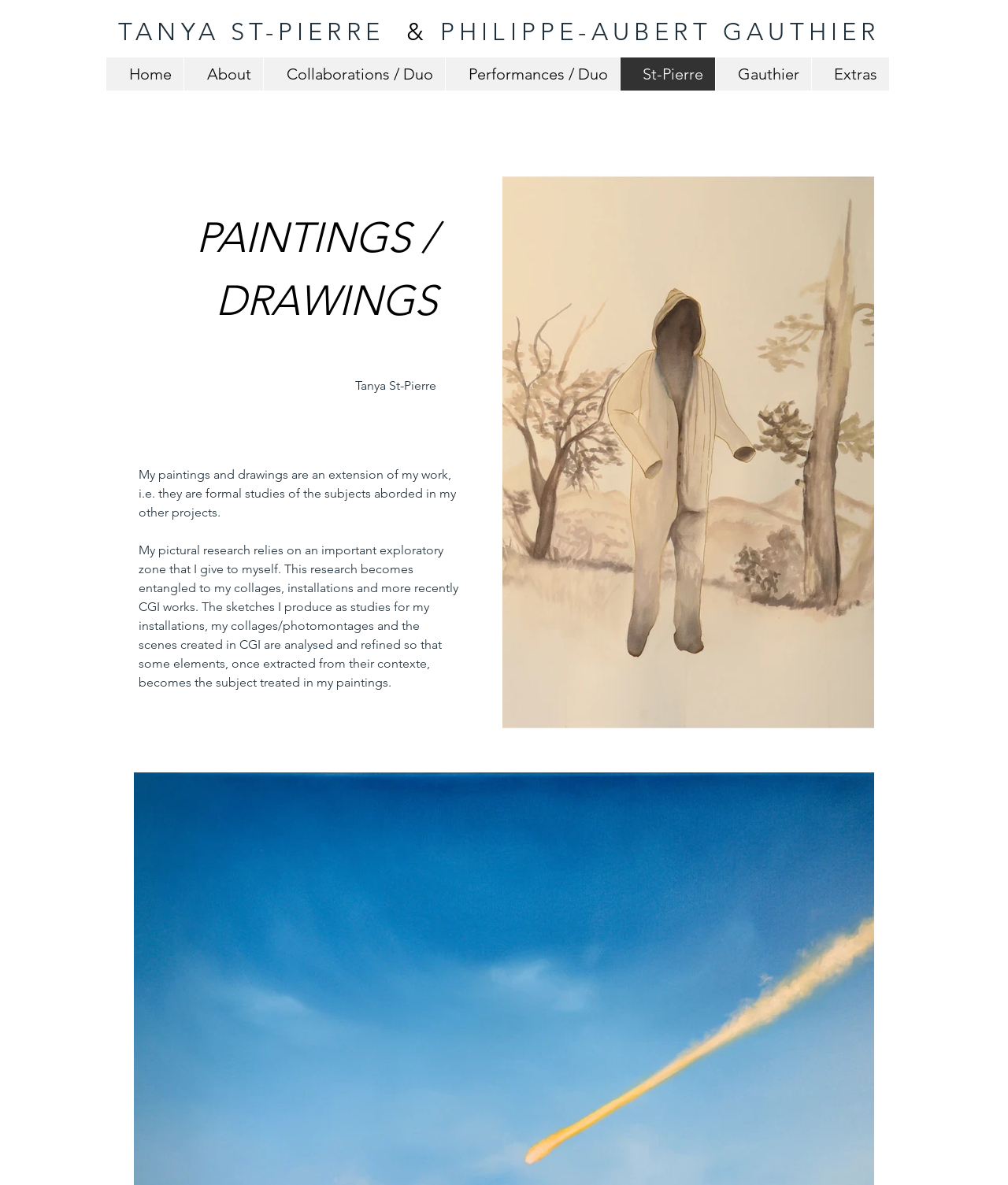Highlight the bounding box of the UI element that corresponds to this description: "Performances / Duo".

[0.441, 0.049, 0.615, 0.076]